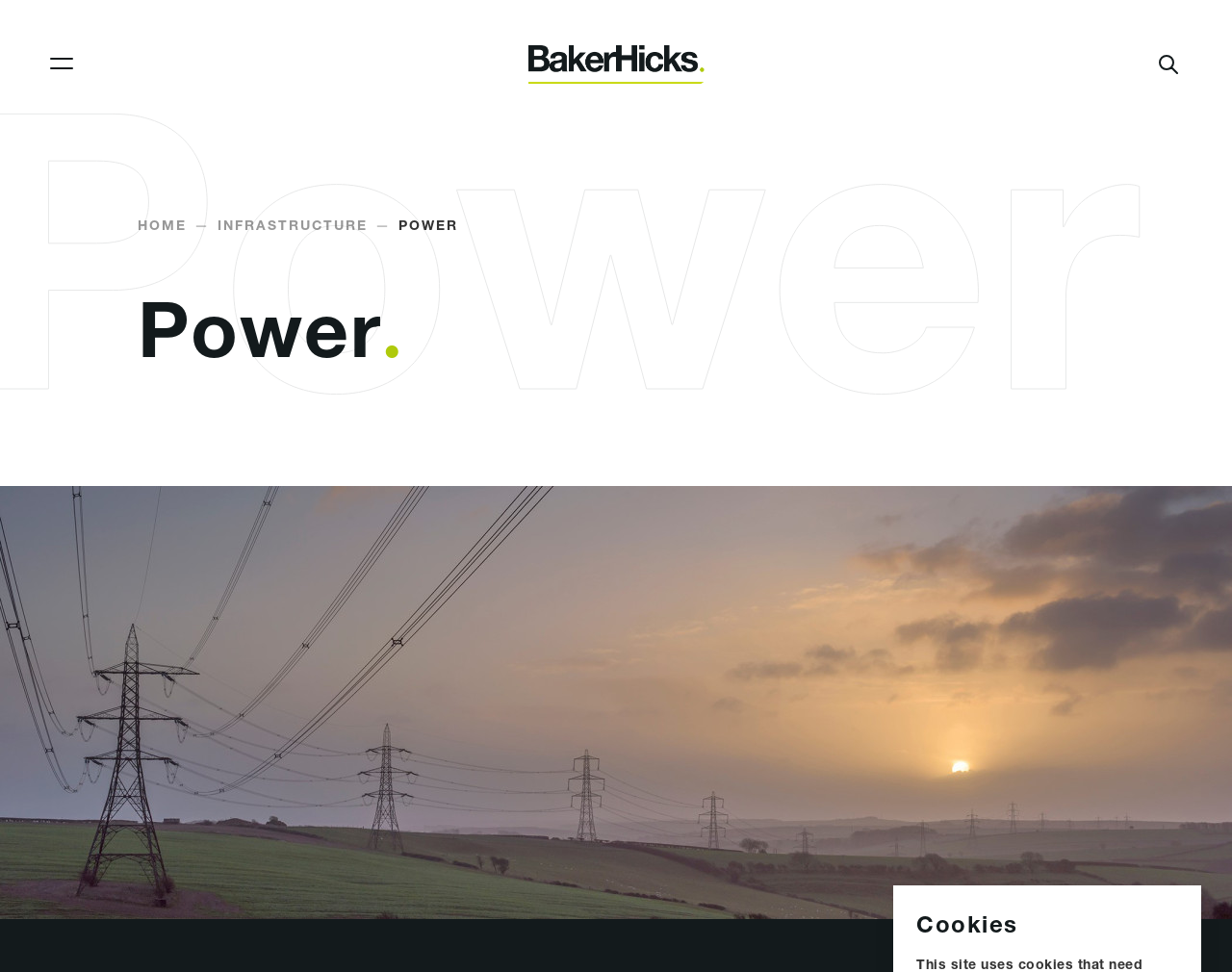What is the company name?
Refer to the screenshot and respond with a concise word or phrase.

BakerHicks